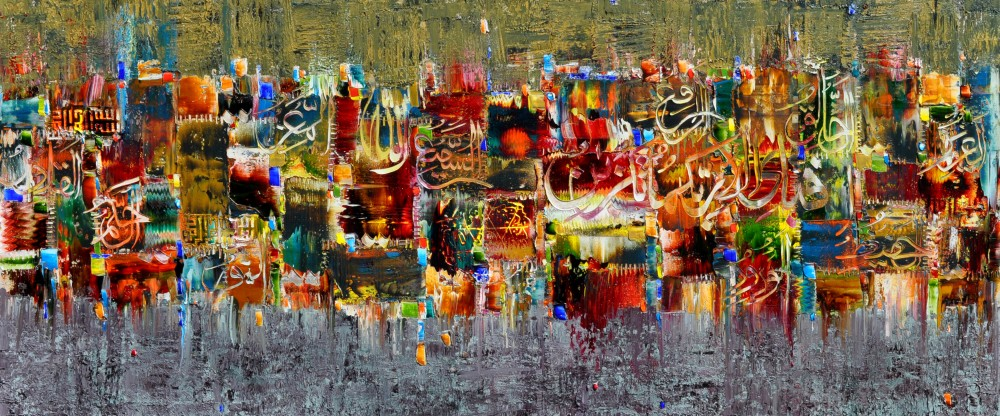What is the theme of the workshop associated with the artwork?
Look at the screenshot and give a one-word or phrase answer.

Islamic legal culture